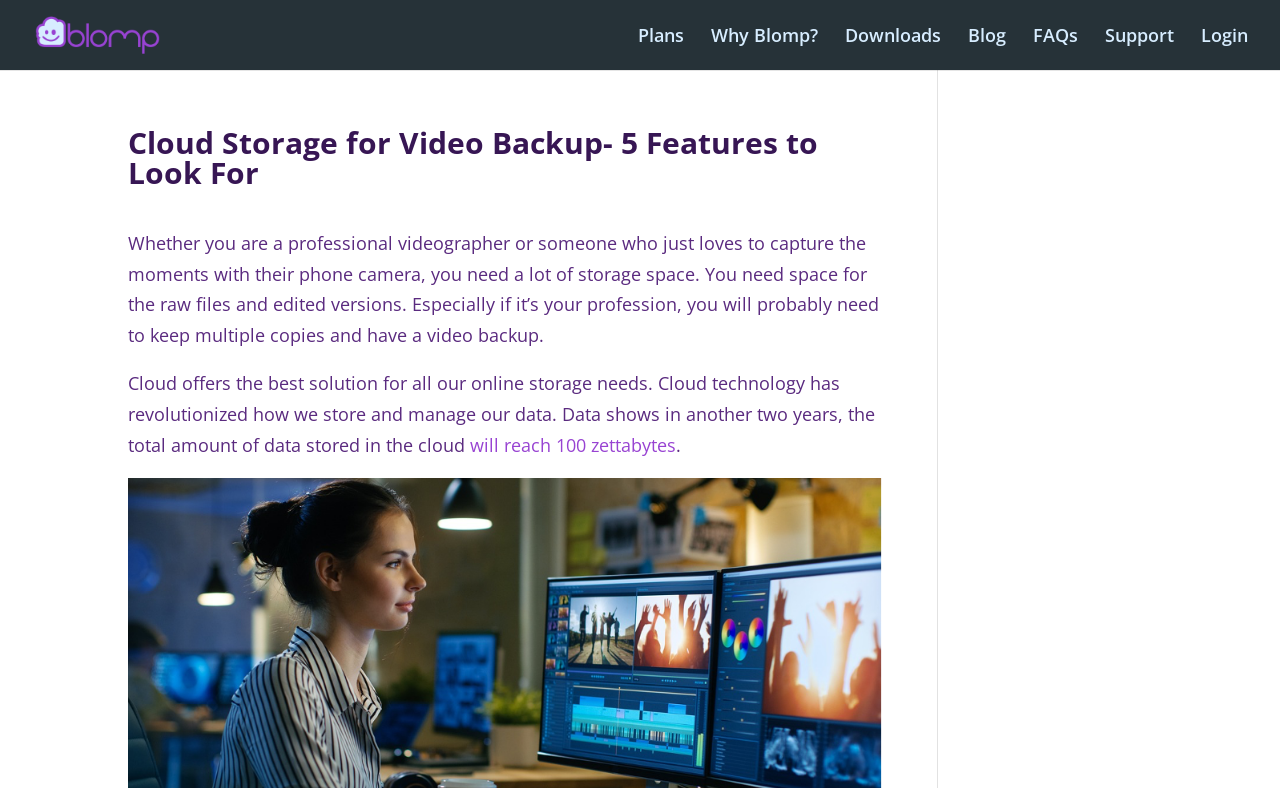Please identify the bounding box coordinates of the element on the webpage that should be clicked to follow this instruction: "learn about plans". The bounding box coordinates should be given as four float numbers between 0 and 1, formatted as [left, top, right, bottom].

[0.498, 0.036, 0.534, 0.089]